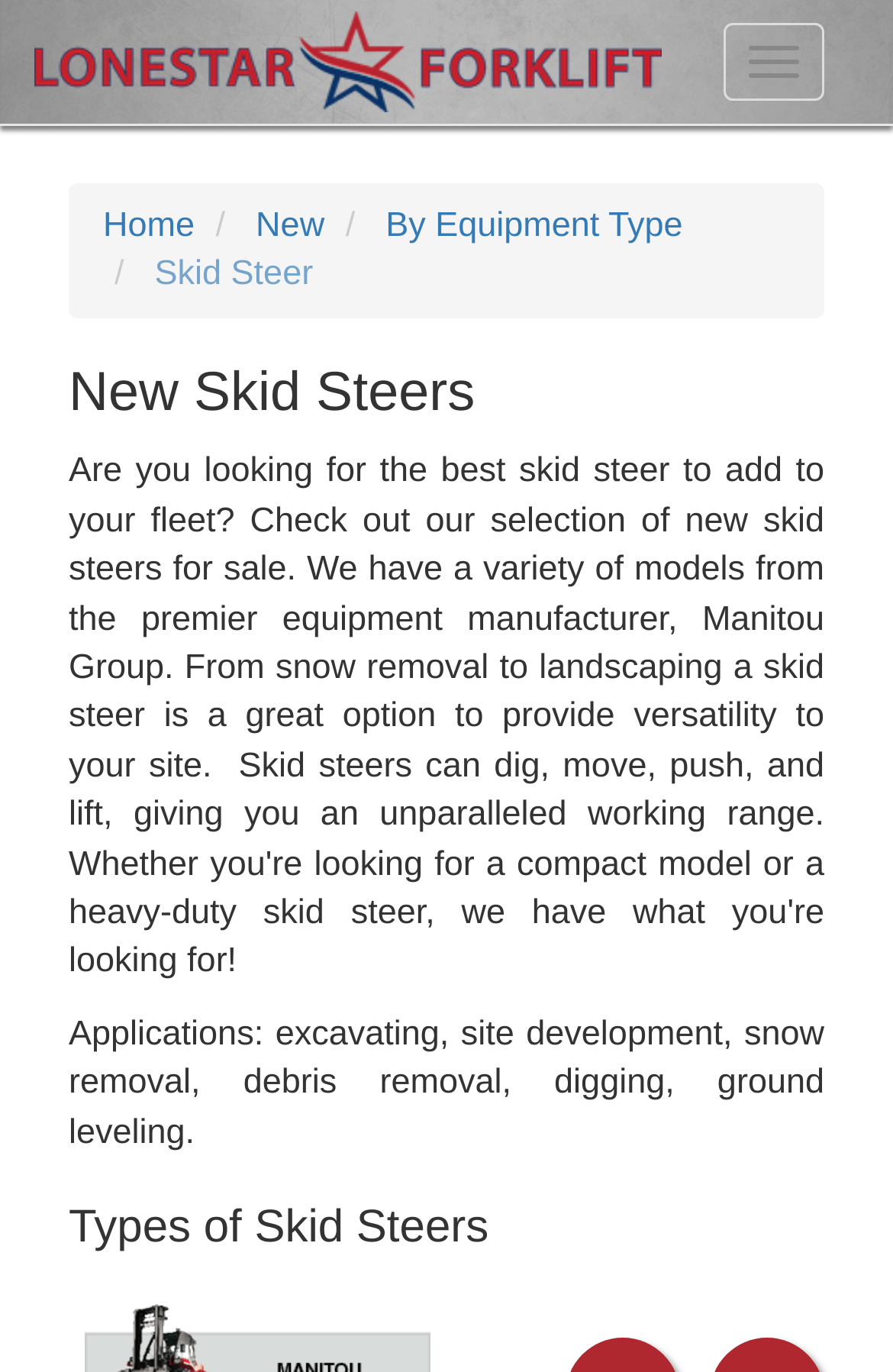Using the element description: "Skid Steer", determine the bounding box coordinates for the specified UI element. The coordinates should be four float numbers between 0 and 1, [left, top, right, bottom].

[0.173, 0.186, 0.351, 0.214]